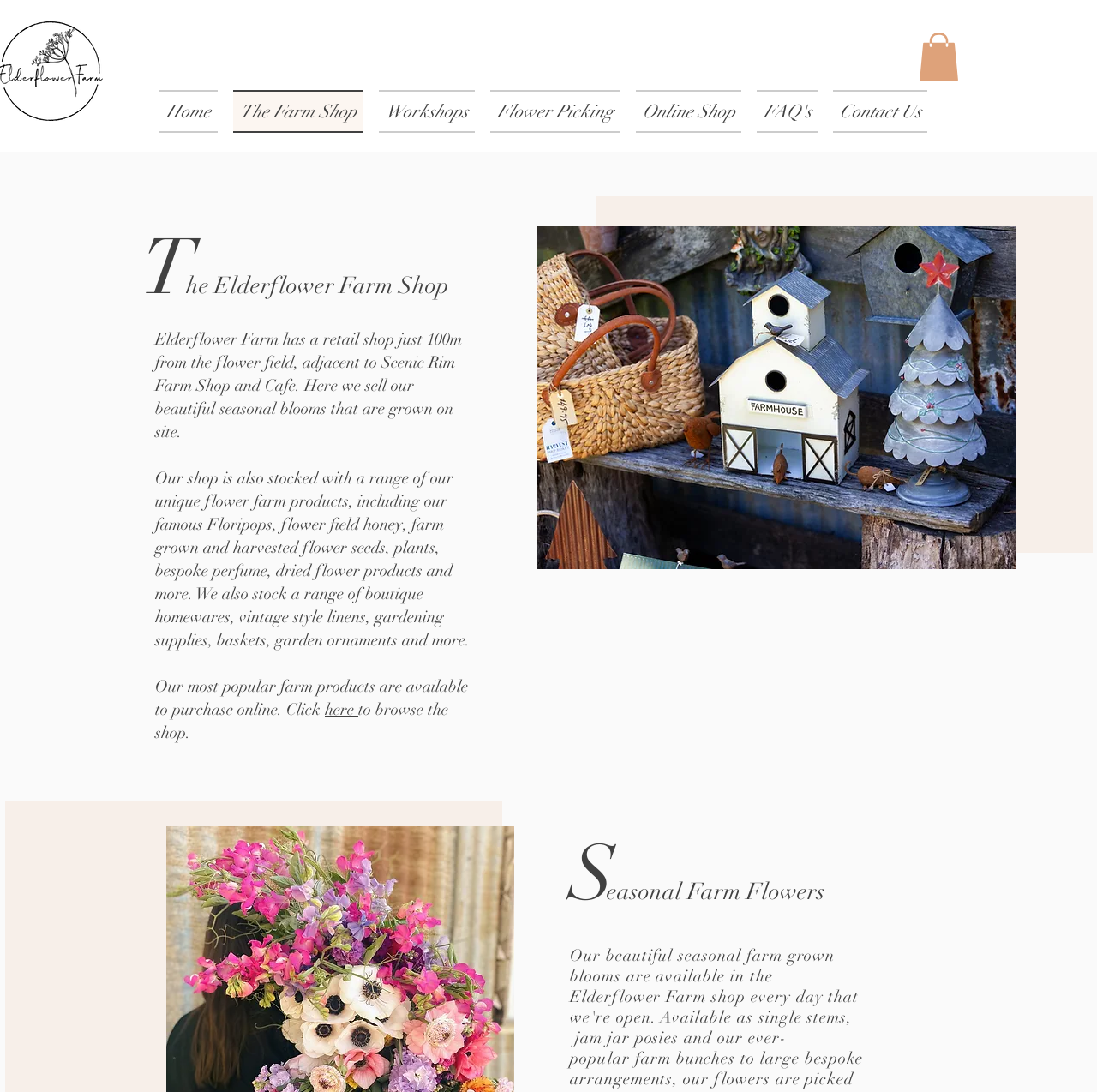Given the element description "The Farm Shop", identify the bounding box of the corresponding UI element.

[0.205, 0.083, 0.338, 0.122]